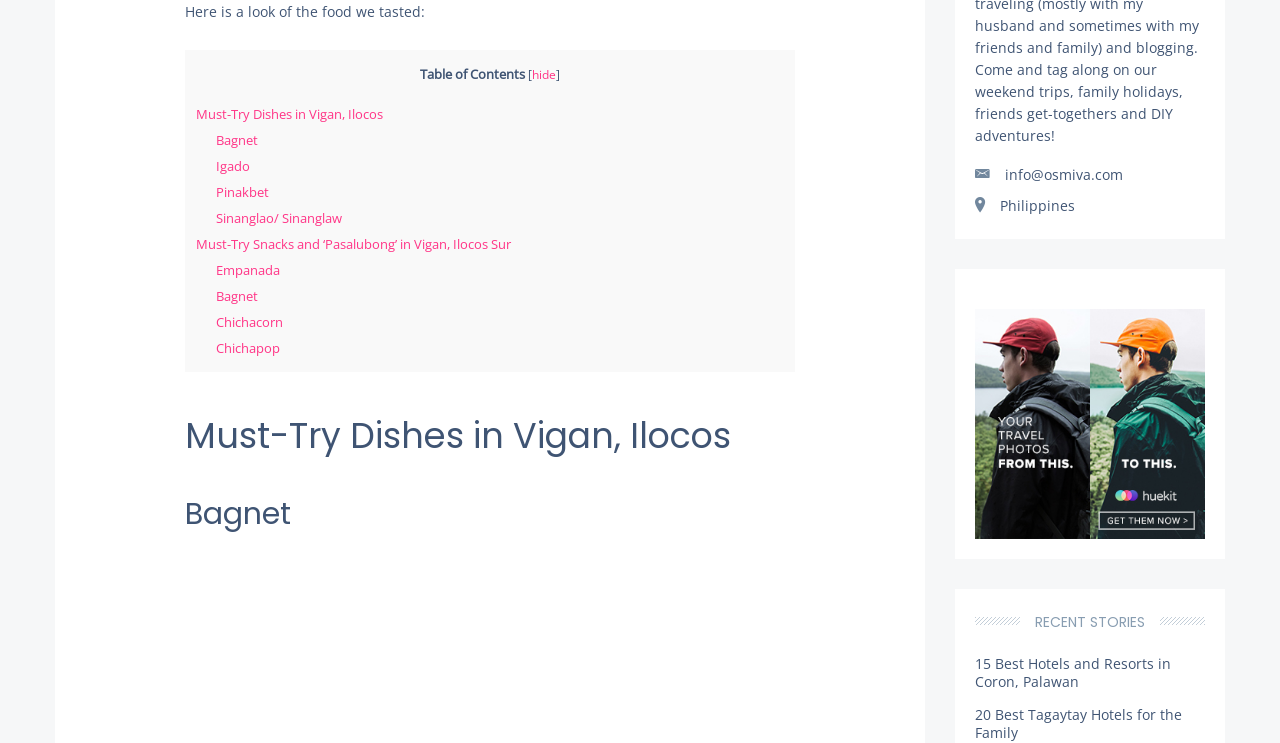What is the title of the table of contents?
Examine the webpage screenshot and provide an in-depth answer to the question.

The title of the table of contents can be found in the StaticText element with the text 'Table of Contents' at coordinates [0.328, 0.087, 0.41, 0.112].